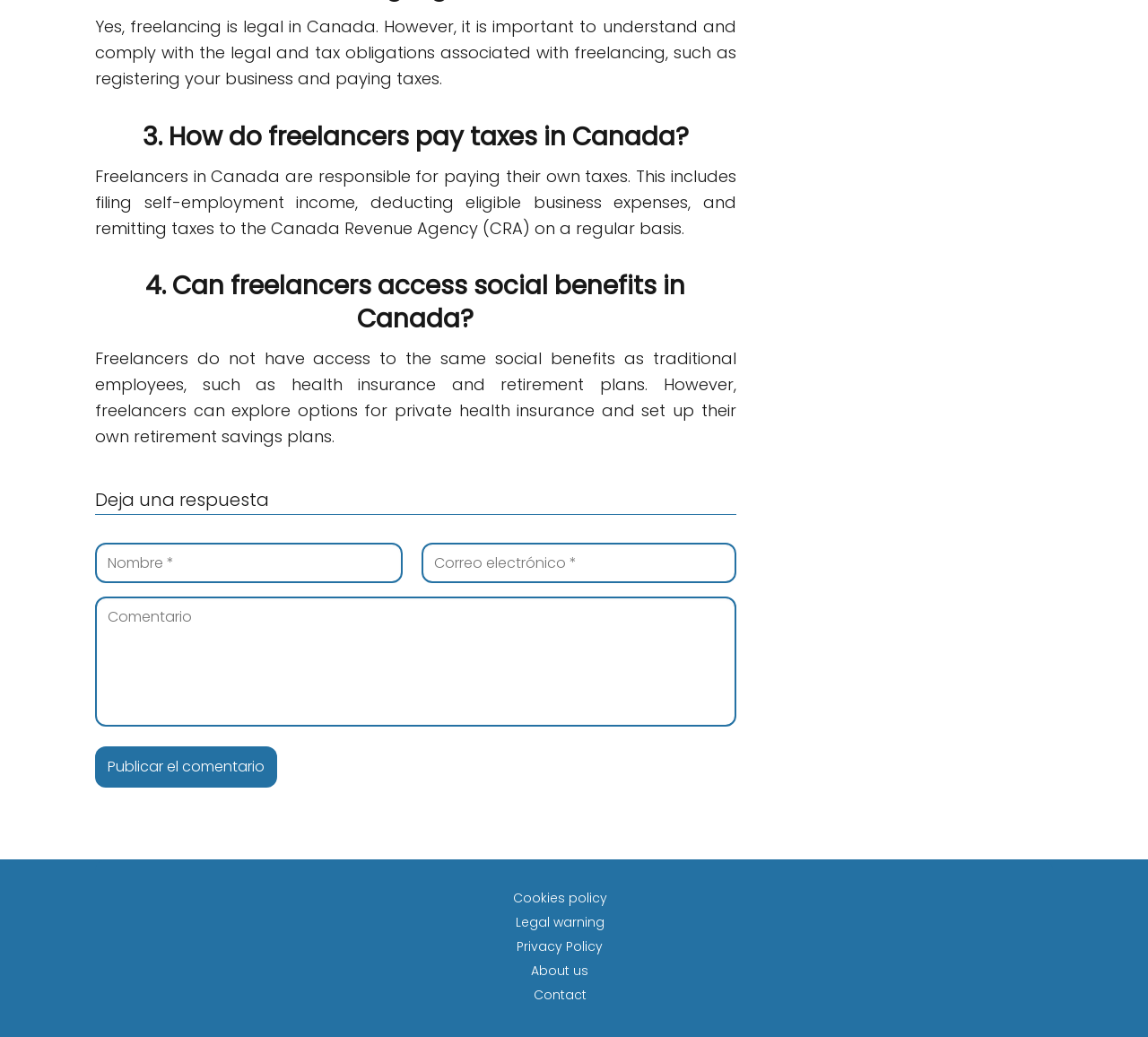Find the bounding box coordinates of the clickable area required to complete the following action: "enter your name".

[0.083, 0.524, 0.351, 0.563]